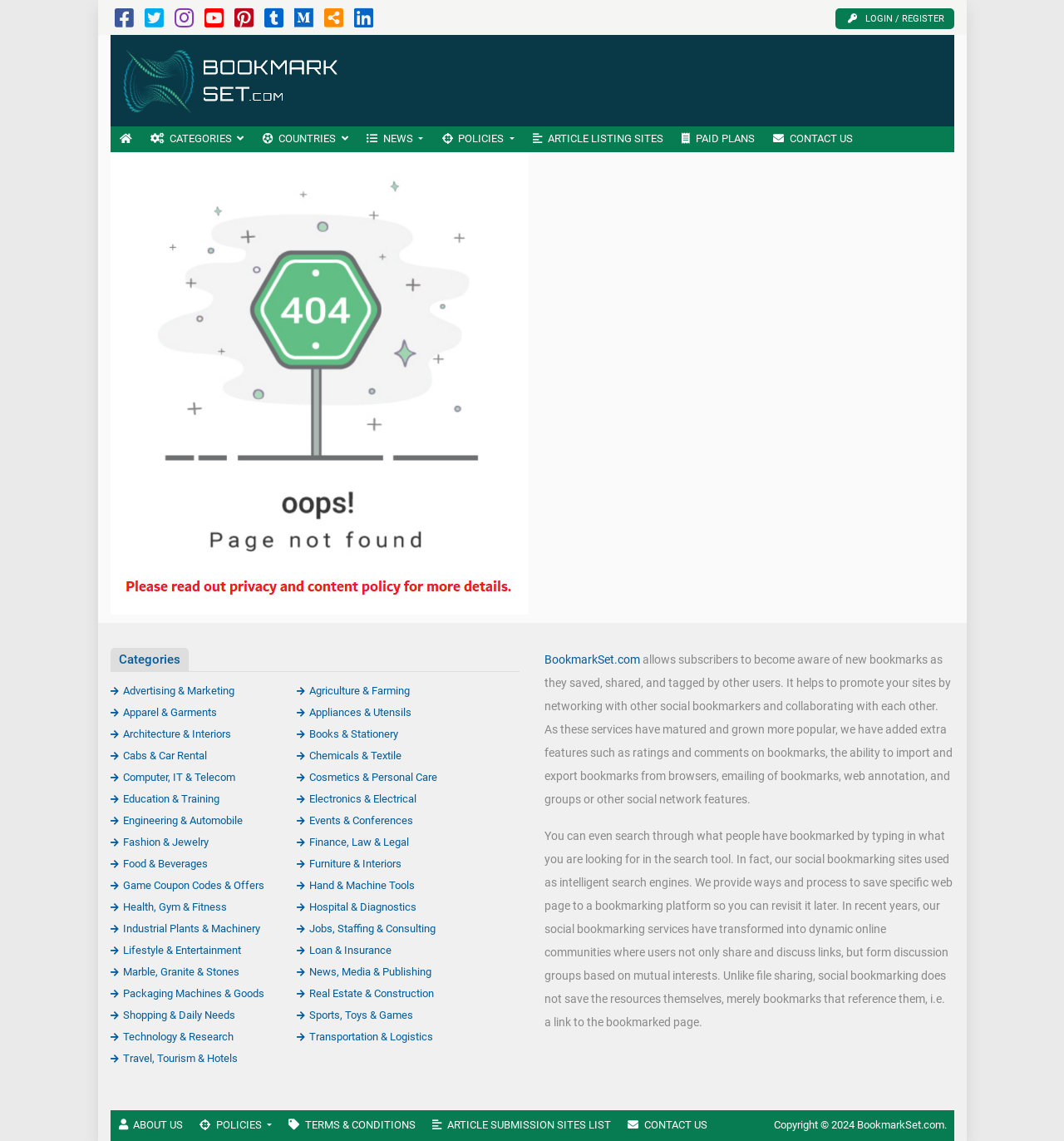Give a complete and precise description of the webpage's appearance.

This webpage is a "Page not found" error page from BookmarkSet.com, a social bookmarking platform. At the top, there are several icons, including a logo, and links to various sections of the website, such as "HOME", "CATEGORIES", "NEWS", "POLICIES", and "CONTACT US". 

Below the top section, there is a main content area with an "Error Page" image. On the left side of the main content area, there is a list of categories, including "Advertising & Marketing", "Agriculture & Farming", "Apparel & Garments", and many others, with a total of 41 categories.

On the right side of the main content area, there is a section describing the benefits of using BookmarkSet.com, including becoming aware of new bookmarks, promoting websites, and collaborating with other users. This section also explains the features of the platform, such as ratings, comments, importing and exporting bookmarks, and emailing bookmarks.

At the bottom of the page, there are links to "ABOUT US", "POLICIES", "TERMS & CONDITIONS", "ARTICLE SUBMISSION SITES LIST", and "CONTACT US". The webpage ends with a copyright notice, "Copyright © 2024 BookmarkSet.com."